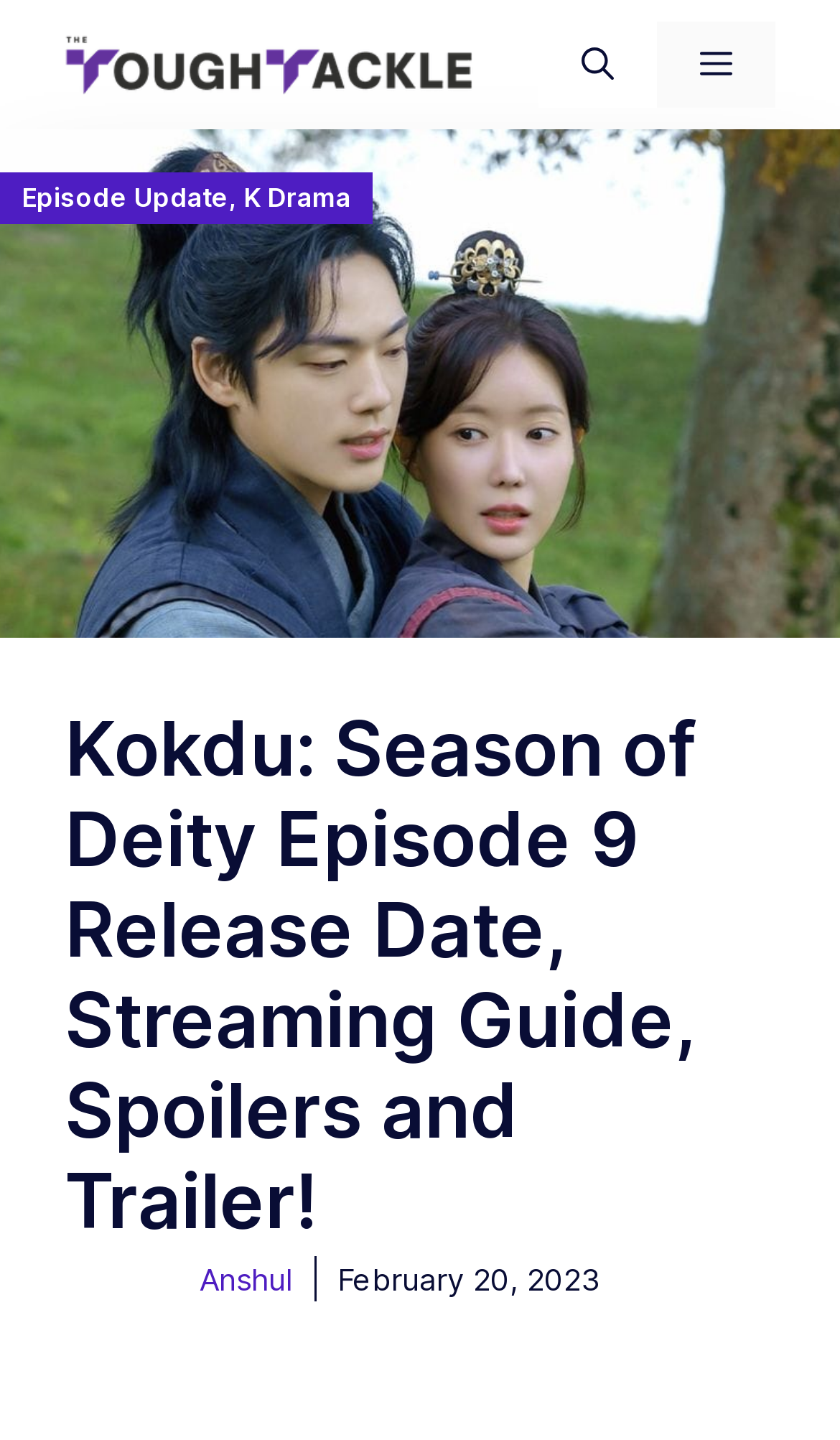Who is the author of the article?
Provide a detailed answer to the question using information from the image.

I found the answer by looking at the link element with the text 'Anshul'. This is likely the author of the article.